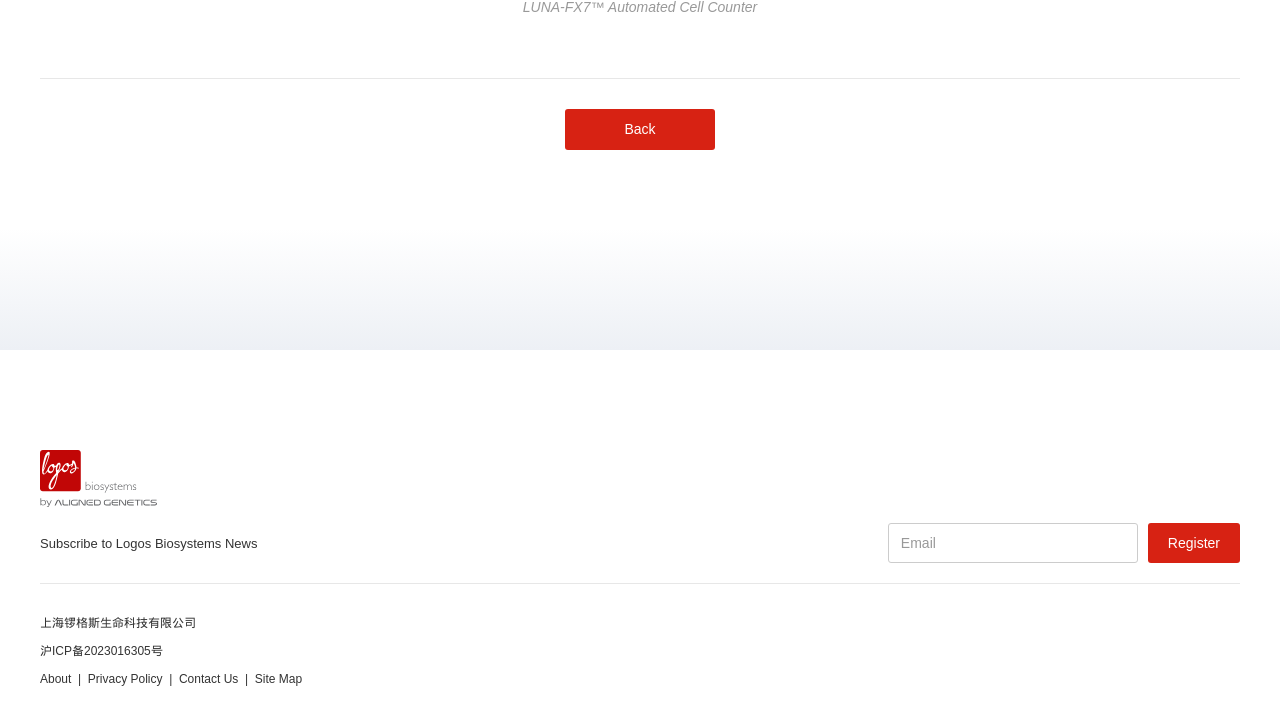What type of information is required in the 'Email' textbox?
Identify the answer in the screenshot and reply with a single word or phrase.

Email address